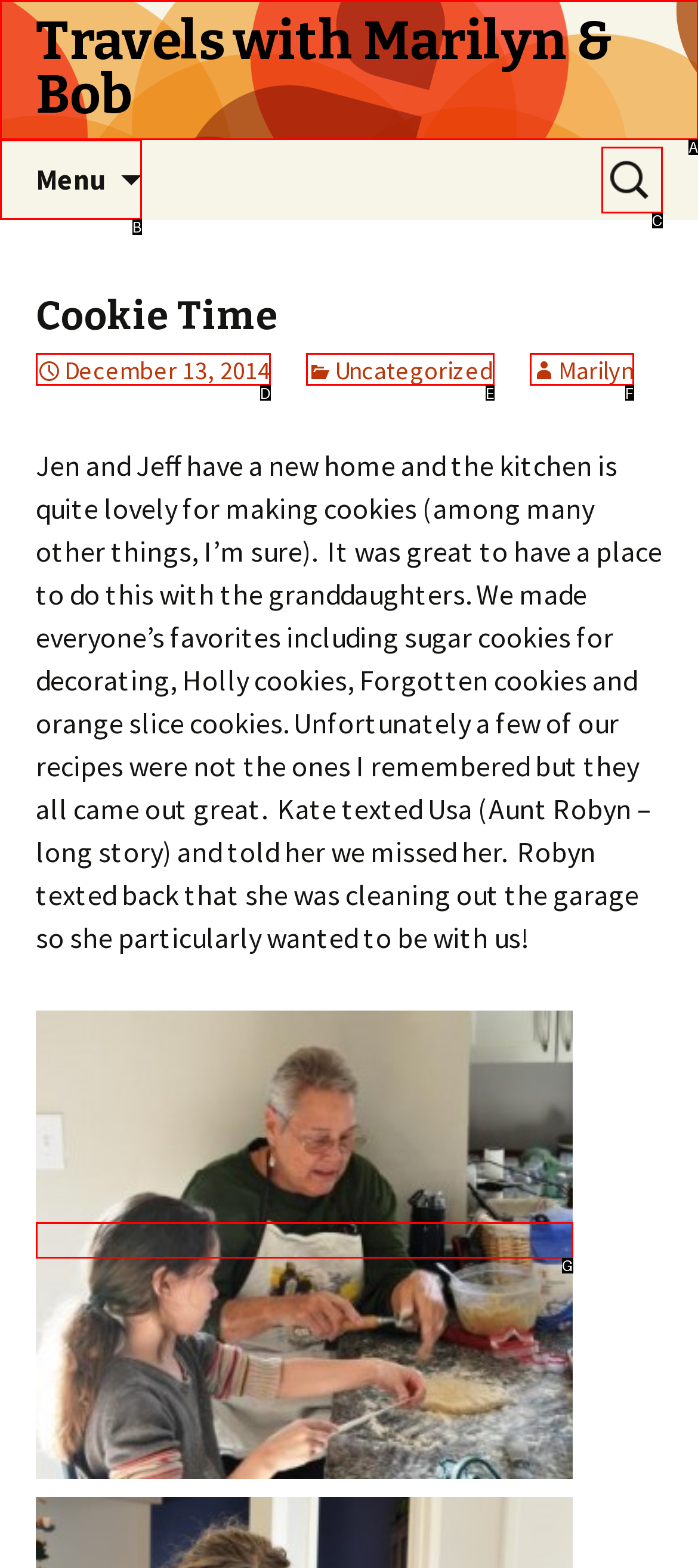Given the description: Travels with Marilyn & Bob, identify the matching HTML element. Provide the letter of the correct option.

A